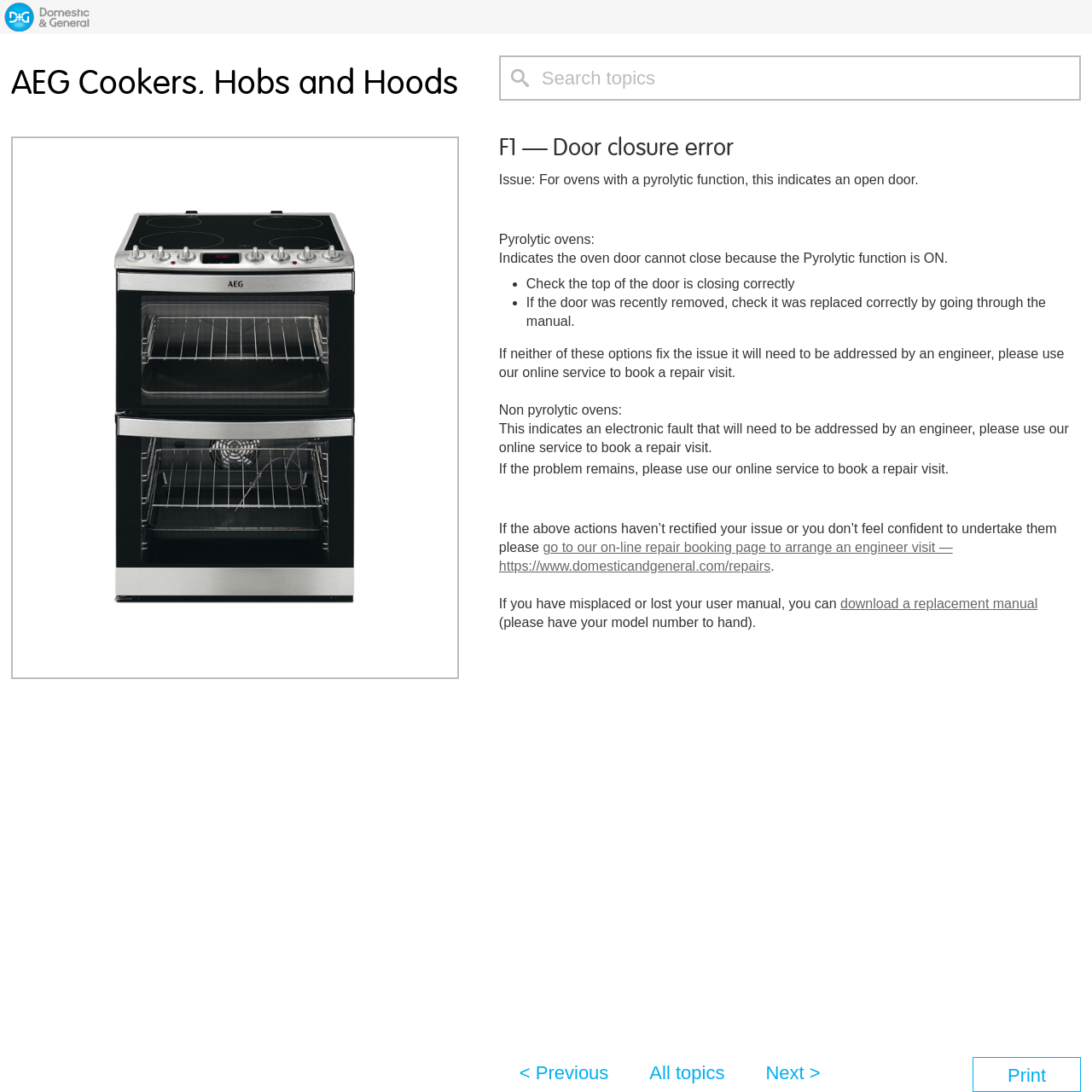What should you do if the door was recently removed?
From the image, respond using a single word or phrase.

Check manual